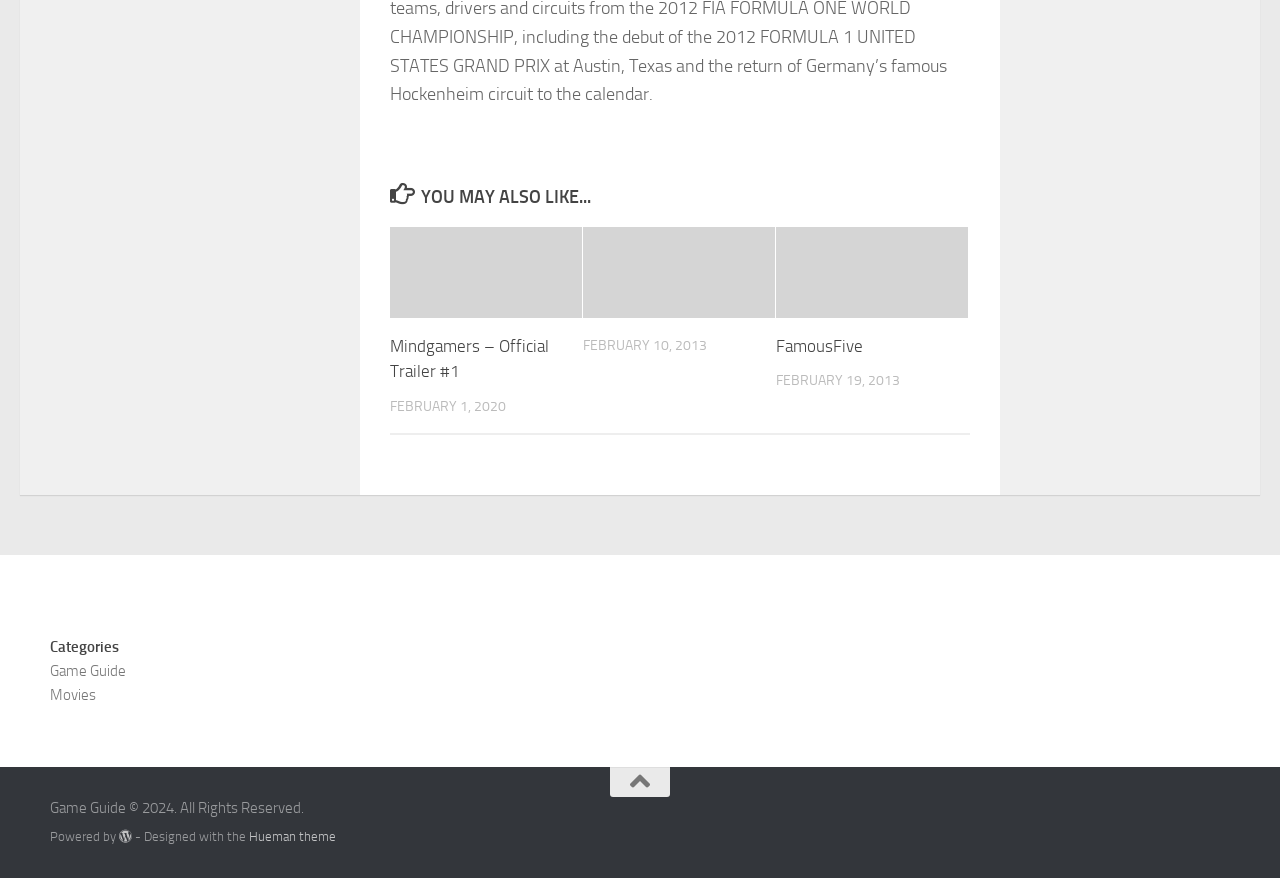Respond with a single word or short phrase to the following question: 
How many articles are there in the 'You May Also Like' section?

3